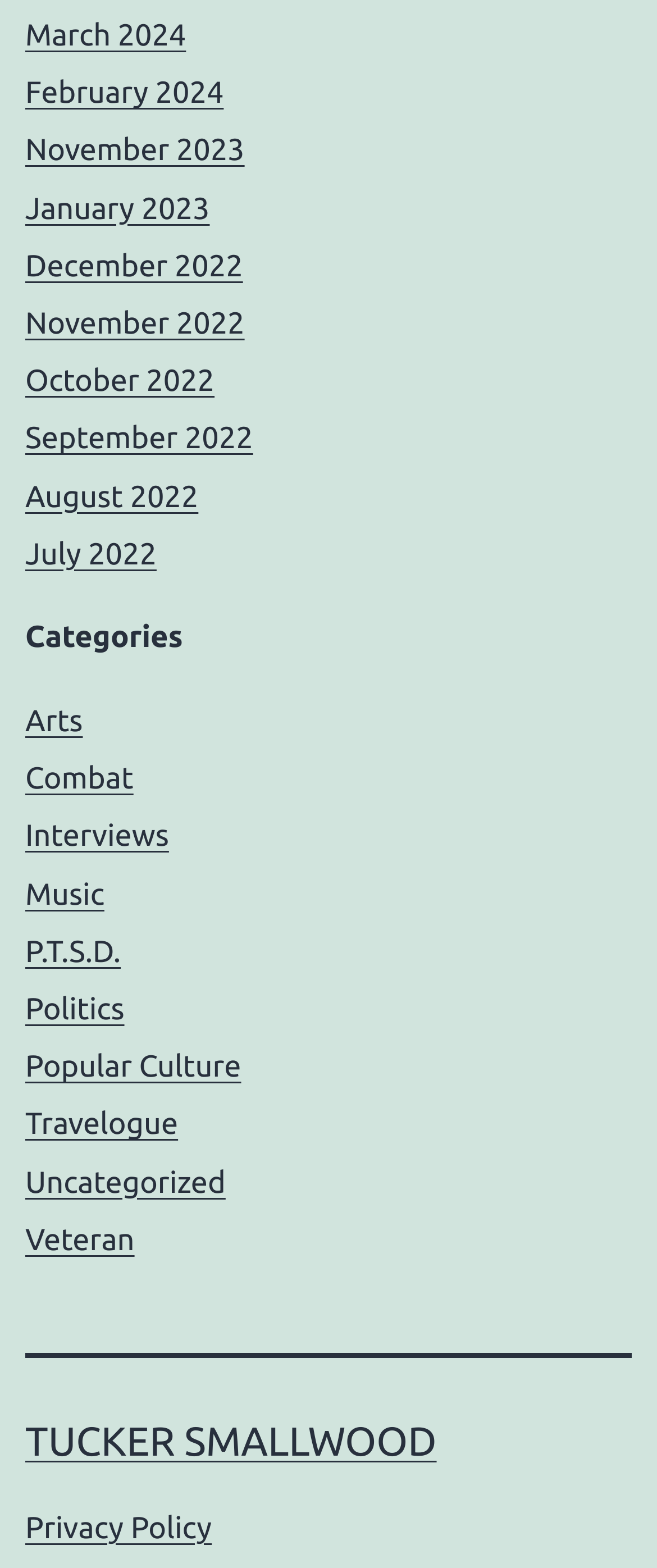Refer to the screenshot and answer the following question in detail:
What is the earliest month listed?

By examining the list of links, I found that the earliest month listed is January 2023, which is located at the fourth position from the top.